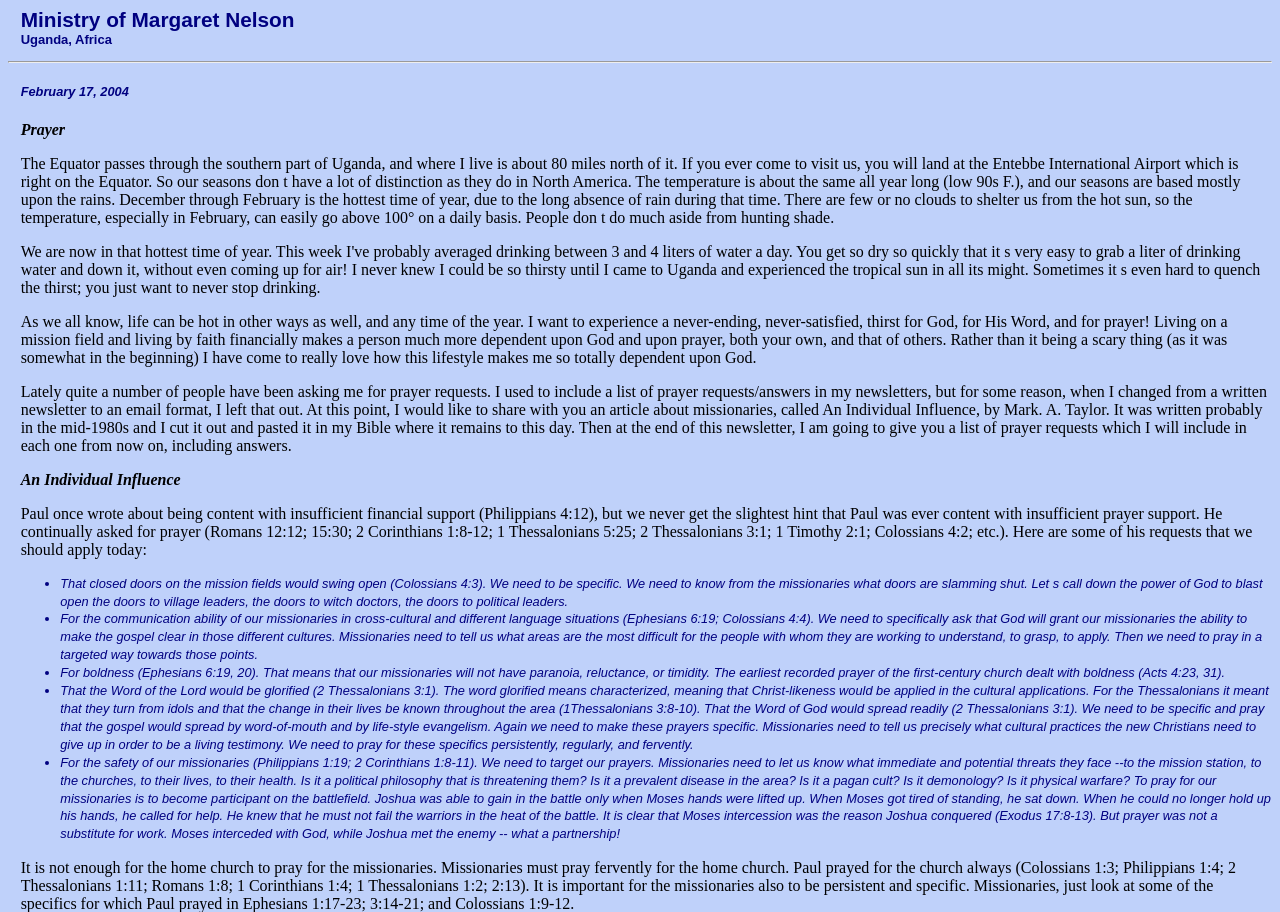Give a comprehensive overview of the webpage, including key elements.

The webpage is about the Ministry of Margaret Nelson, with a focus on her missionary work in Uganda, Africa. At the top of the page, there is a heading that reads "Ministry of Margaret Nelson Uganda, Africa". Below this heading, there is a horizontal separator line. 

Further down, there is another heading that reads "February 17, 2004". Below this, there are several blocks of text that discuss prayer, the importance of prayer in missionary work, and the need for prayer support. The text is divided into paragraphs, with some paragraphs being indented and marked with bullet points.

The first block of text talks about the climate in Uganda and how it affects the daily life of the people living there. The author expresses a desire to have a never-ending thirst for God, His Word, and prayer, and how living on a mission field makes one dependent on God and prayer.

The next block of text discusses how the author used to include a list of prayer requests and answers in their newsletters but stopped doing so when they switched to an email format. The author shares an article about missionaries and announces that they will start including a list of prayer requests in their newsletters again.

The following blocks of text discuss the importance of prayer support for missionaries, citing biblical examples and quoting scriptures. The author emphasizes the need for specific and targeted prayers, such as praying for closed doors to open, for effective communication in cross-cultural situations, for boldness, and for the safety of missionaries.

The webpage has a total of 5 headings, 1 separator, and 14 blocks of text, including 4 bullet points. The text is densely packed, with no images or empty spaces. The overall layout is simple and easy to follow, with a clear hierarchy of headings and paragraphs.